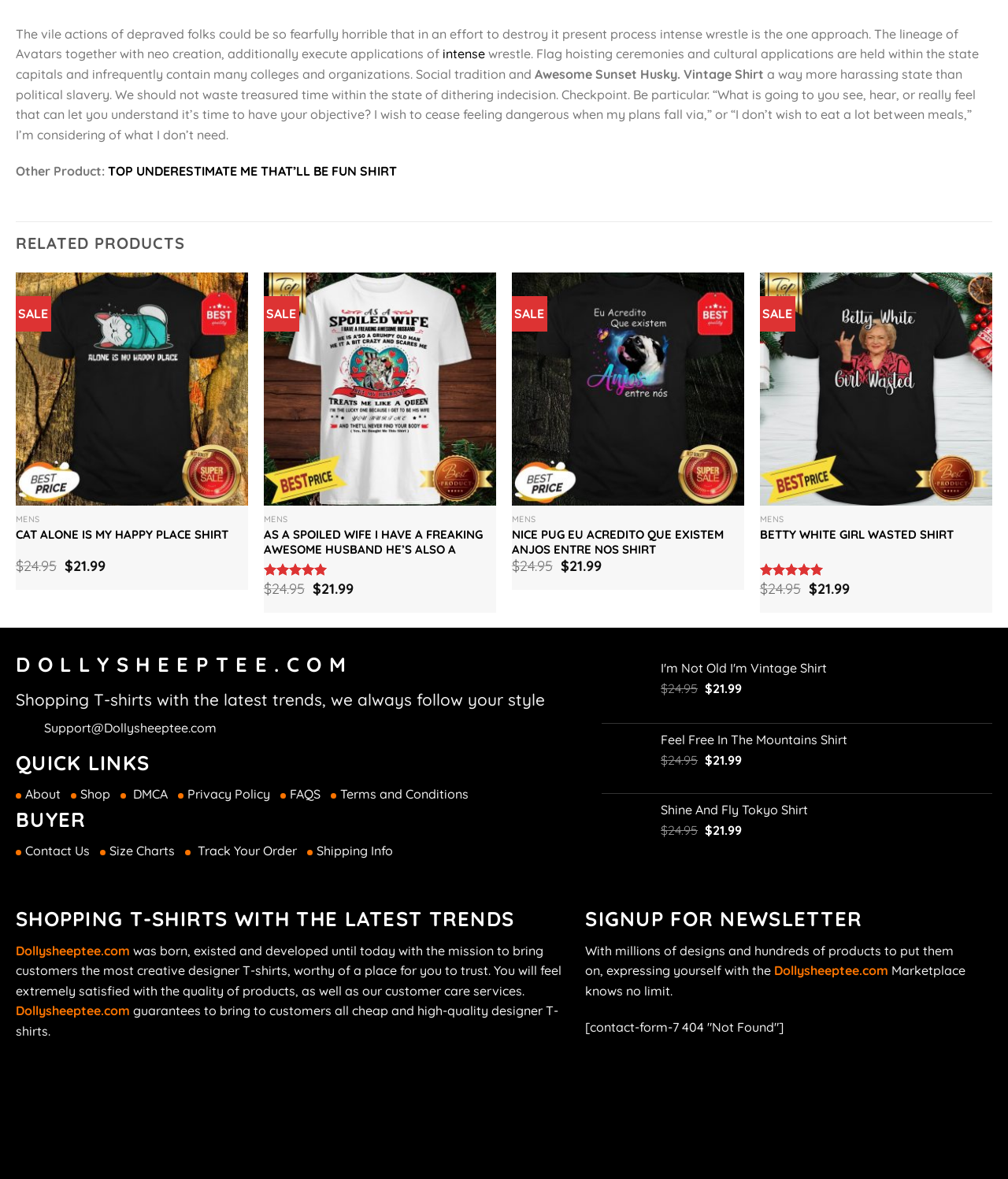Select the bounding box coordinates of the element I need to click to carry out the following instruction: "Contact Us through the link".

[0.025, 0.715, 0.089, 0.728]